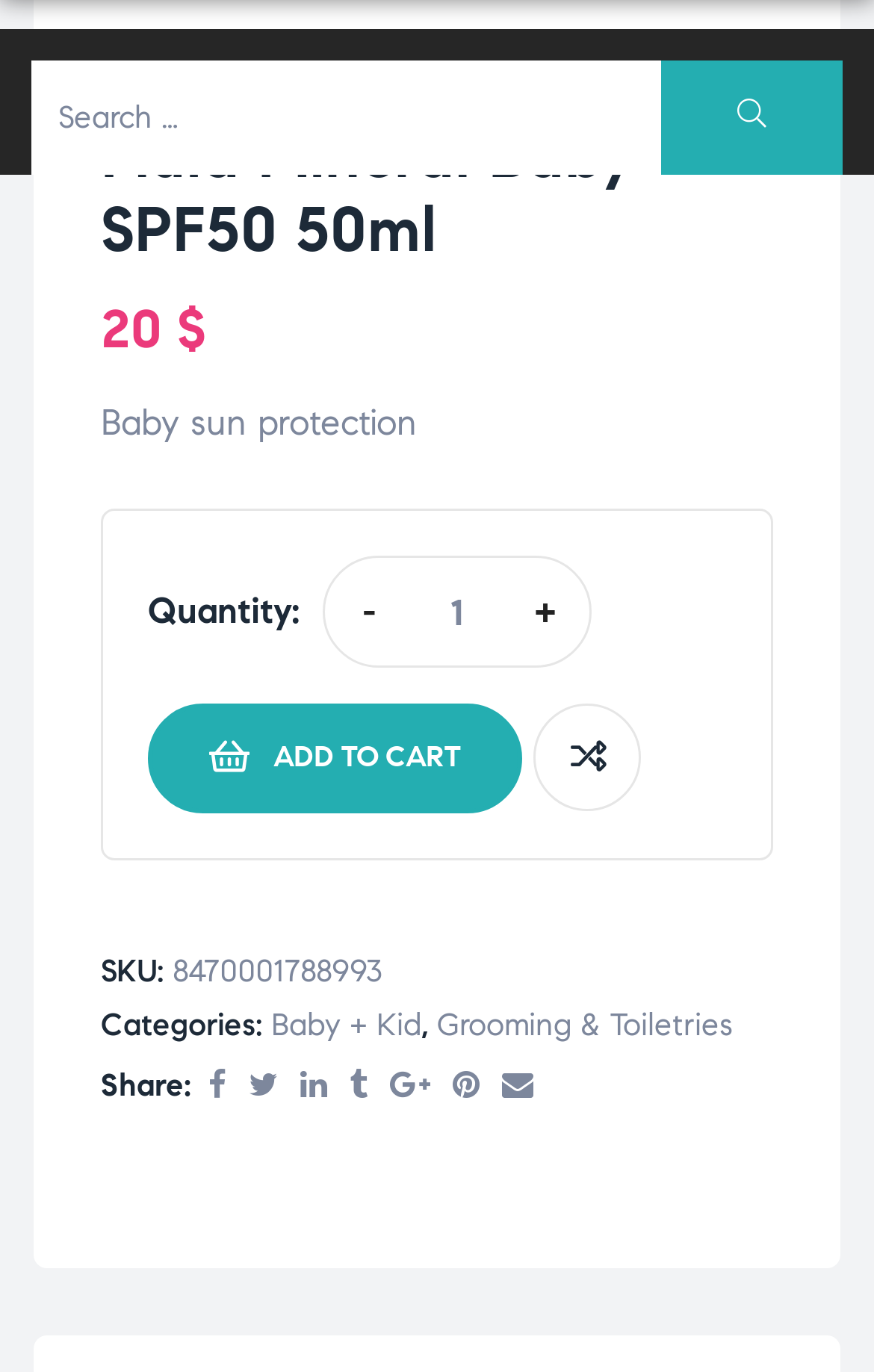Give a short answer using one word or phrase for the question:
What is the minimum quantity of the product that can be purchased?

1